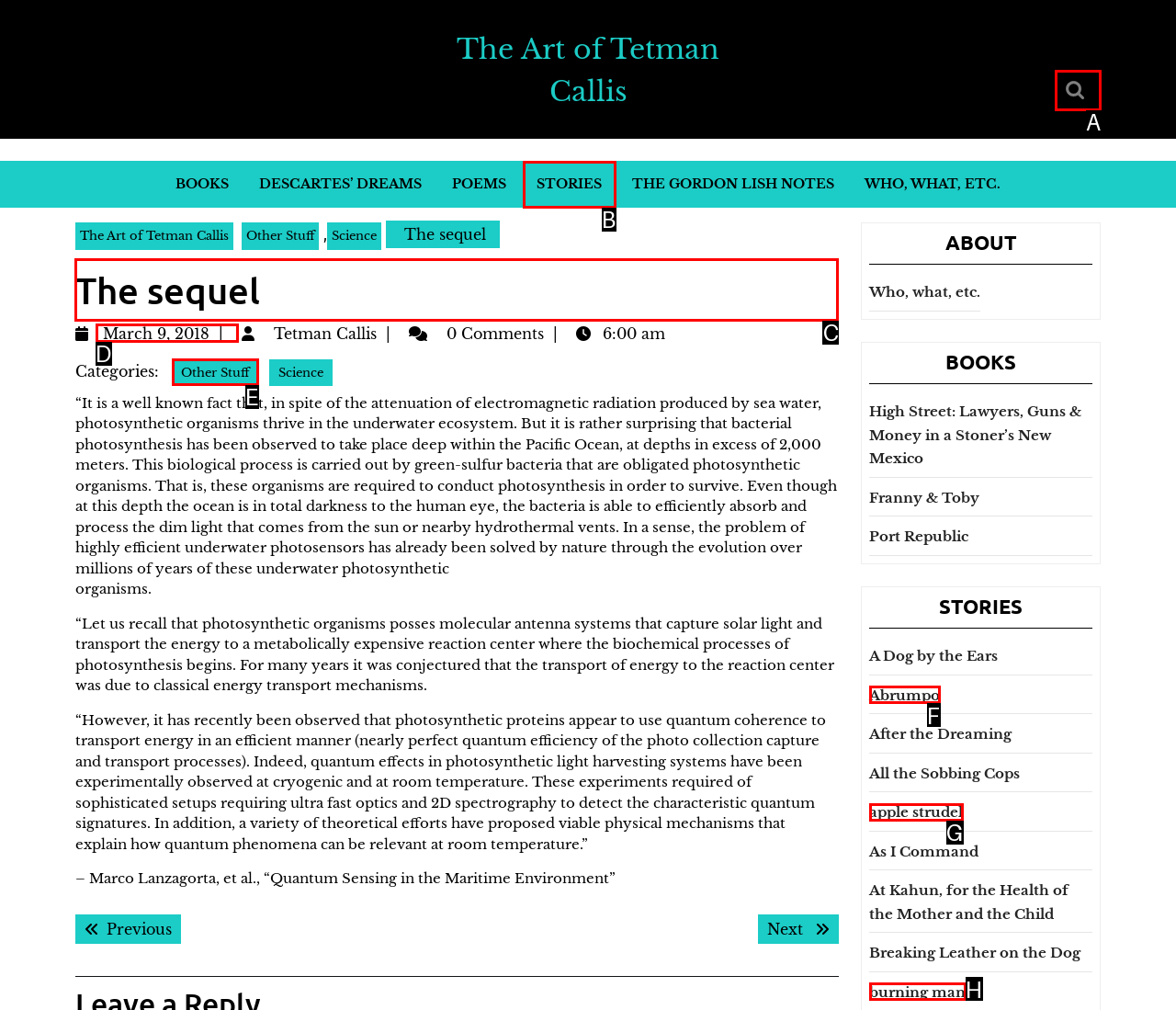Which lettered option should I select to achieve the task: Read the post about 'The sequel' according to the highlighted elements in the screenshot?

C